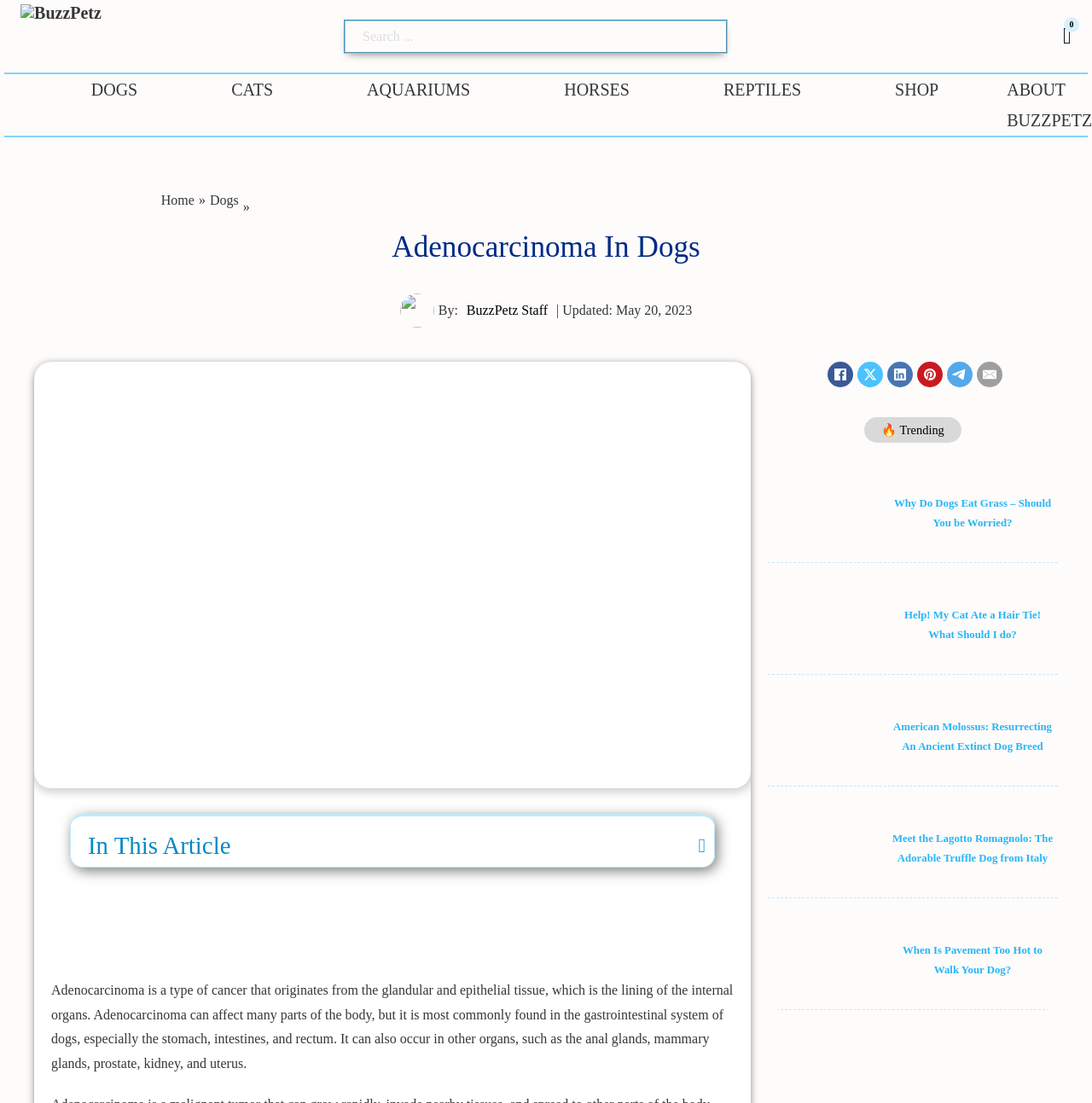Pinpoint the bounding box coordinates for the area that should be clicked to perform the following instruction: "Toggle table of contents".

[0.065, 0.74, 0.654, 0.786]